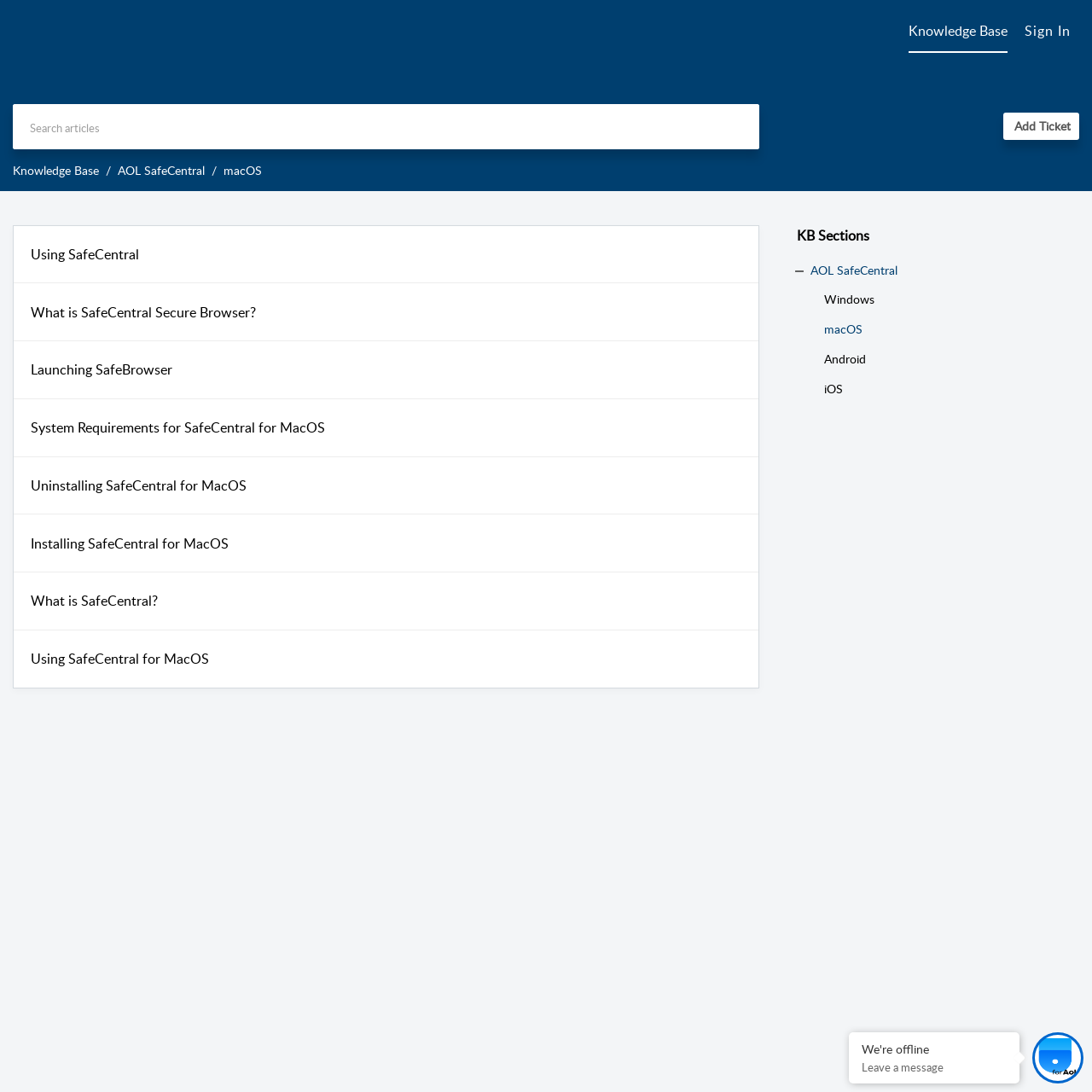What are the available platforms for SafeCentral?
Please give a detailed and elaborate answer to the question based on the image.

By examining the links in the KB Sections area, I found that SafeCentral is available on four platforms: Windows, macOS, Android, and iOS, which are indicated by the links with bounding box coordinates [0.755, 0.261, 0.801, 0.288], [0.755, 0.288, 0.79, 0.315], [0.755, 0.315, 0.793, 0.342], and [0.755, 0.342, 0.772, 0.369], respectively.